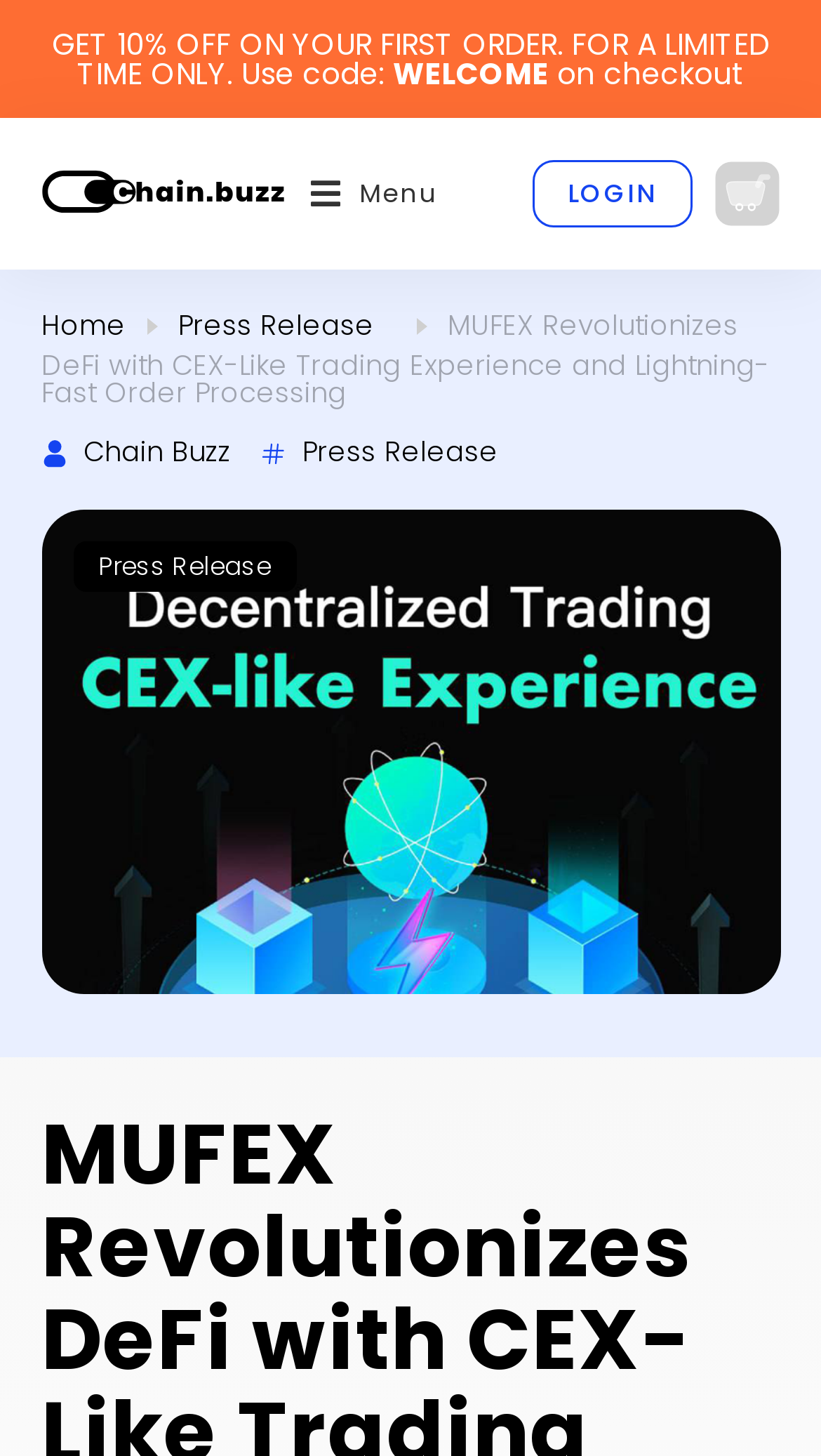Answer the question in a single word or phrase:
How many navigation links are in the header?

3